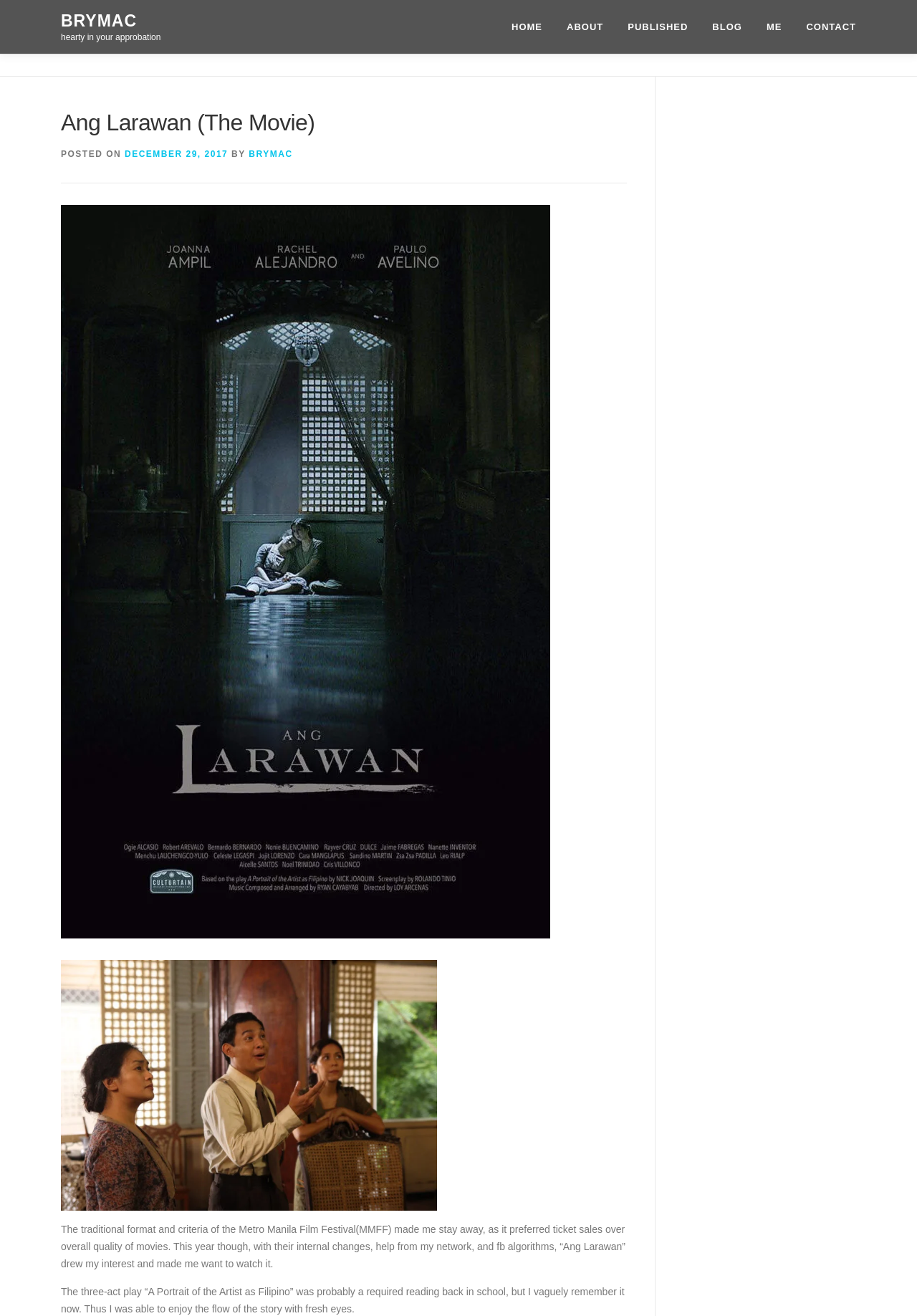When was the article published?
Kindly offer a comprehensive and detailed response to the question.

The publication date of the article can be found in the text 'POSTED ON DECEMBER 29, 2017' which is located below the heading of the webpage.